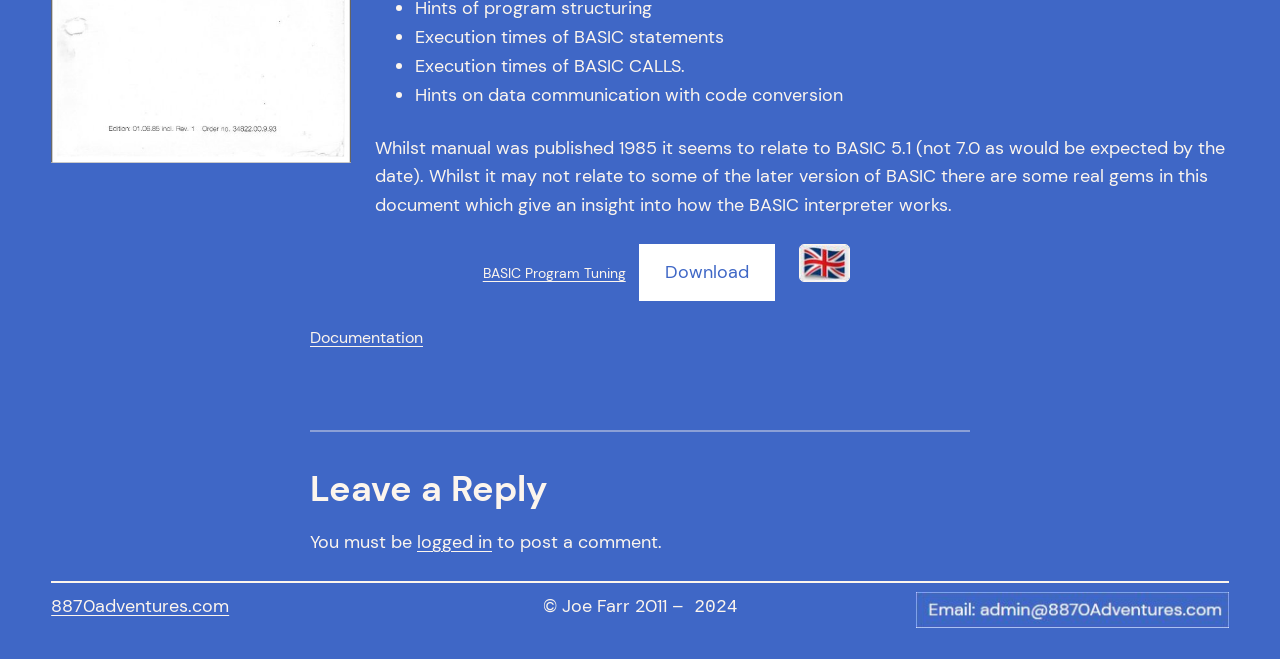Given the element description logged in, predict the bounding box coordinates for the UI element in the webpage screenshot. The format should be (top-left x, top-left y, bottom-right x, bottom-right y), and the values should be between 0 and 1.

[0.326, 0.804, 0.384, 0.84]